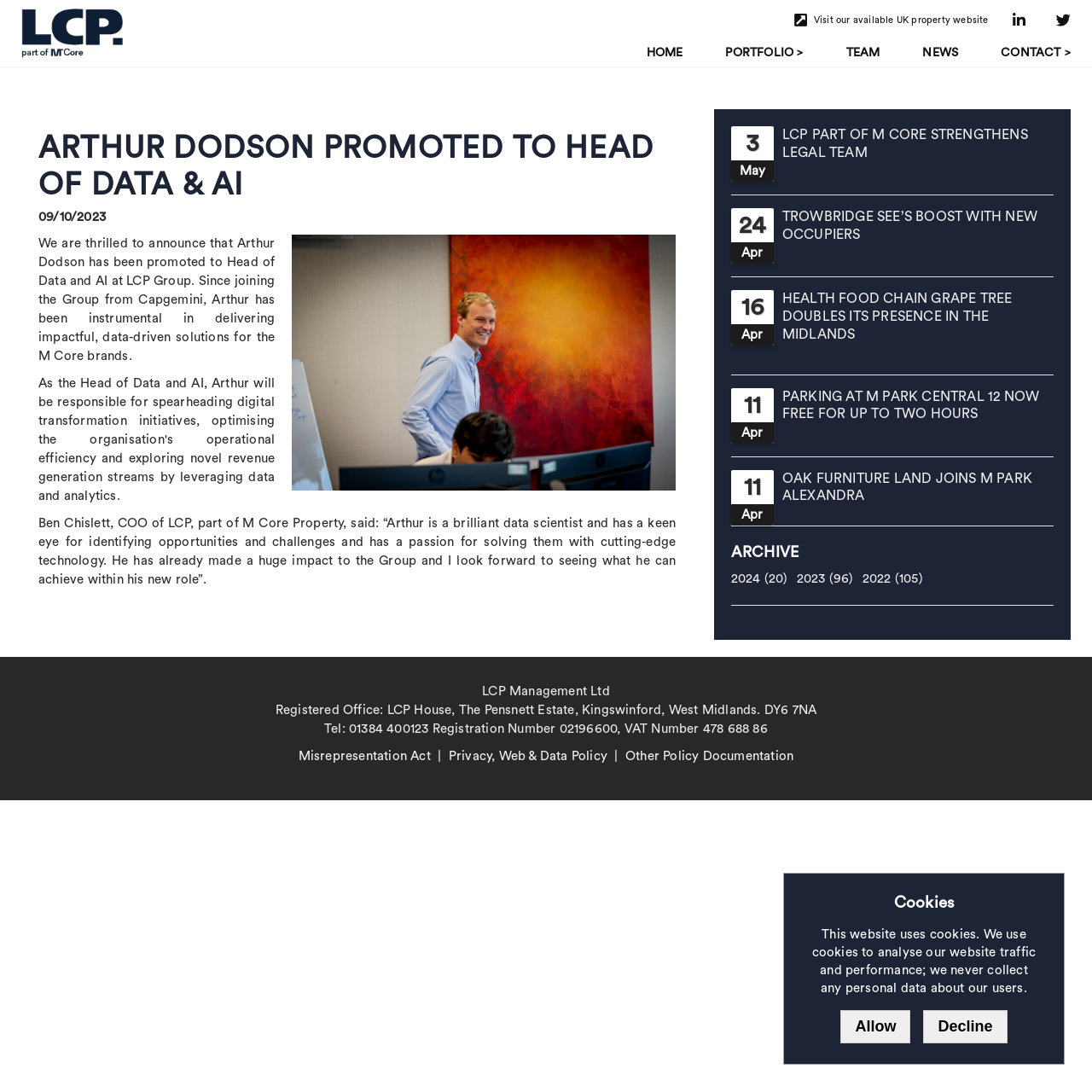Locate the coordinates of the bounding box for the clickable region that fulfills this instruction: "go to Accueil".

None